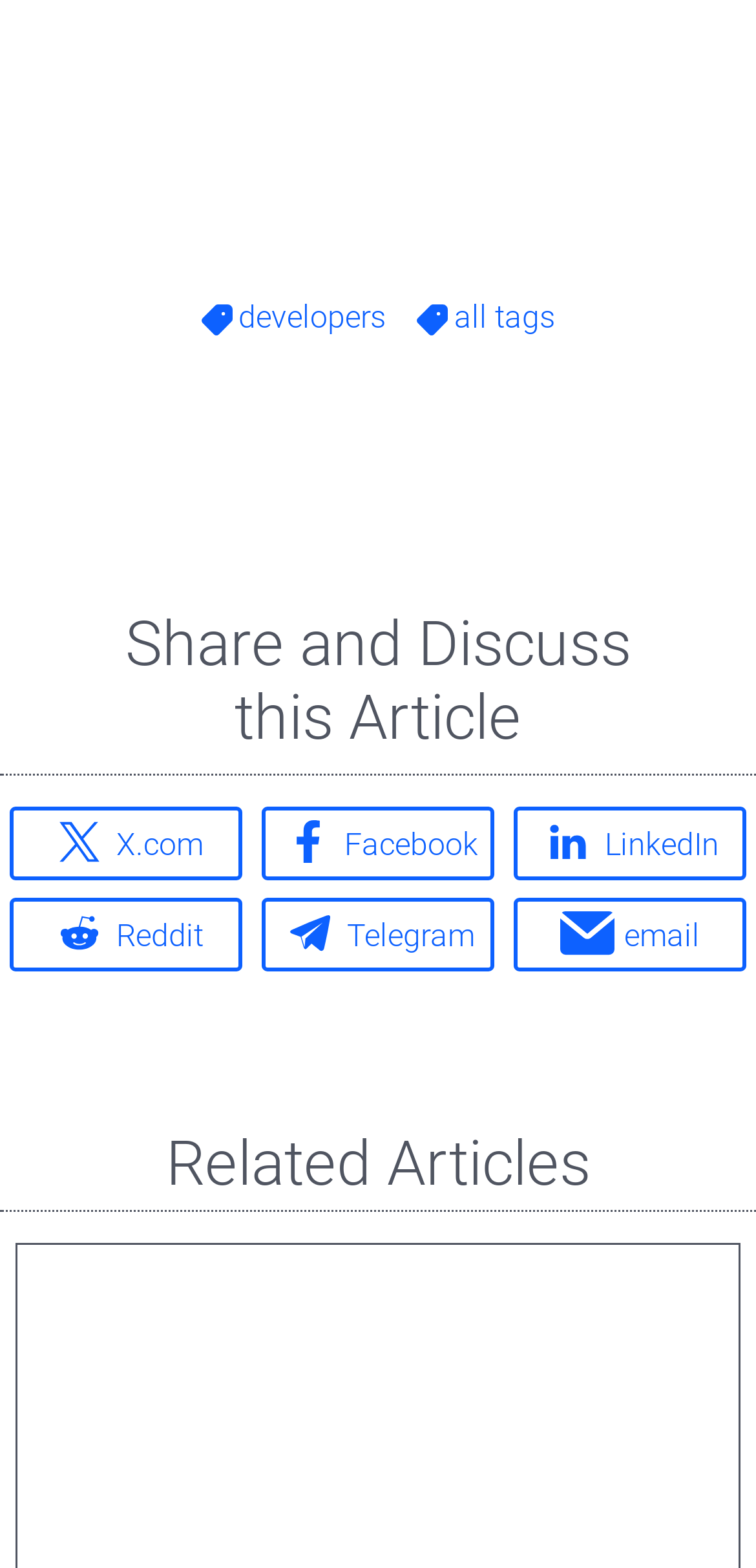Given the description all tags, predict the bounding box coordinates of the UI element. Ensure the coordinates are in the format (top-left x, top-left y, bottom-right x, bottom-right y) and all values are between 0 and 1.

[0.551, 0.187, 0.734, 0.219]